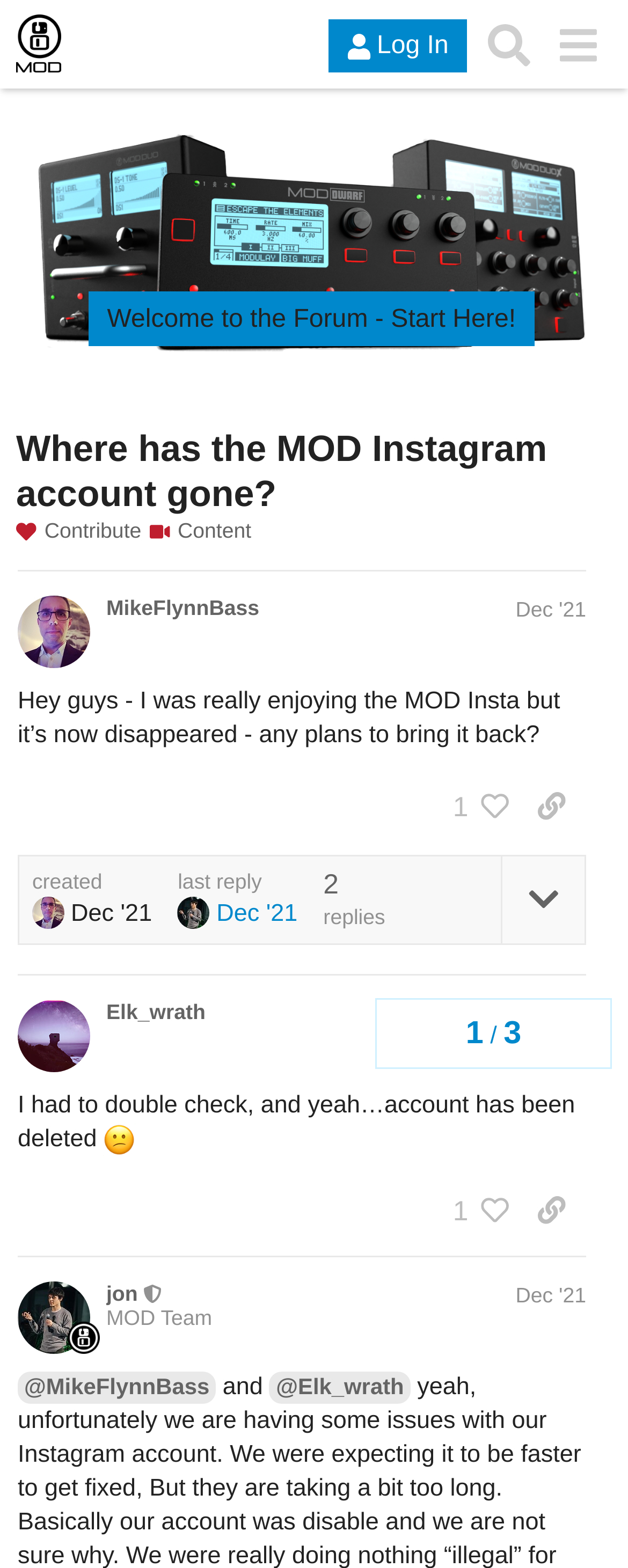Locate the bounding box coordinates of the element that should be clicked to fulfill the instruction: "View the topic details".

[0.797, 0.546, 0.931, 0.602]